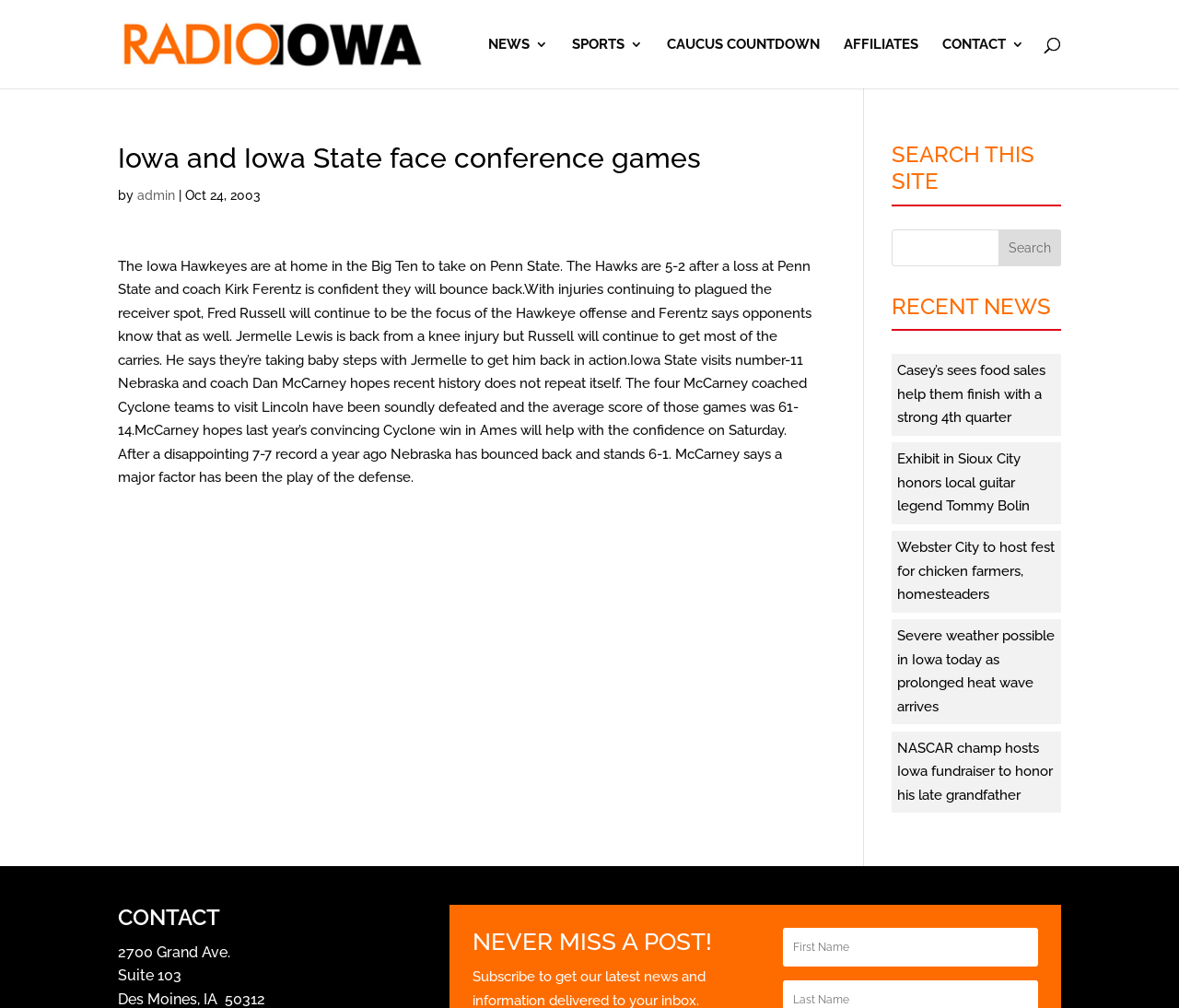What is the current record of the Iowa Hawkeyes?
Please provide a full and detailed response to the question.

According to the article, the Iowa Hawkeyes are at home in the Big Ten to take on Penn State, and they have a record of 5-2 after a loss at Penn State.